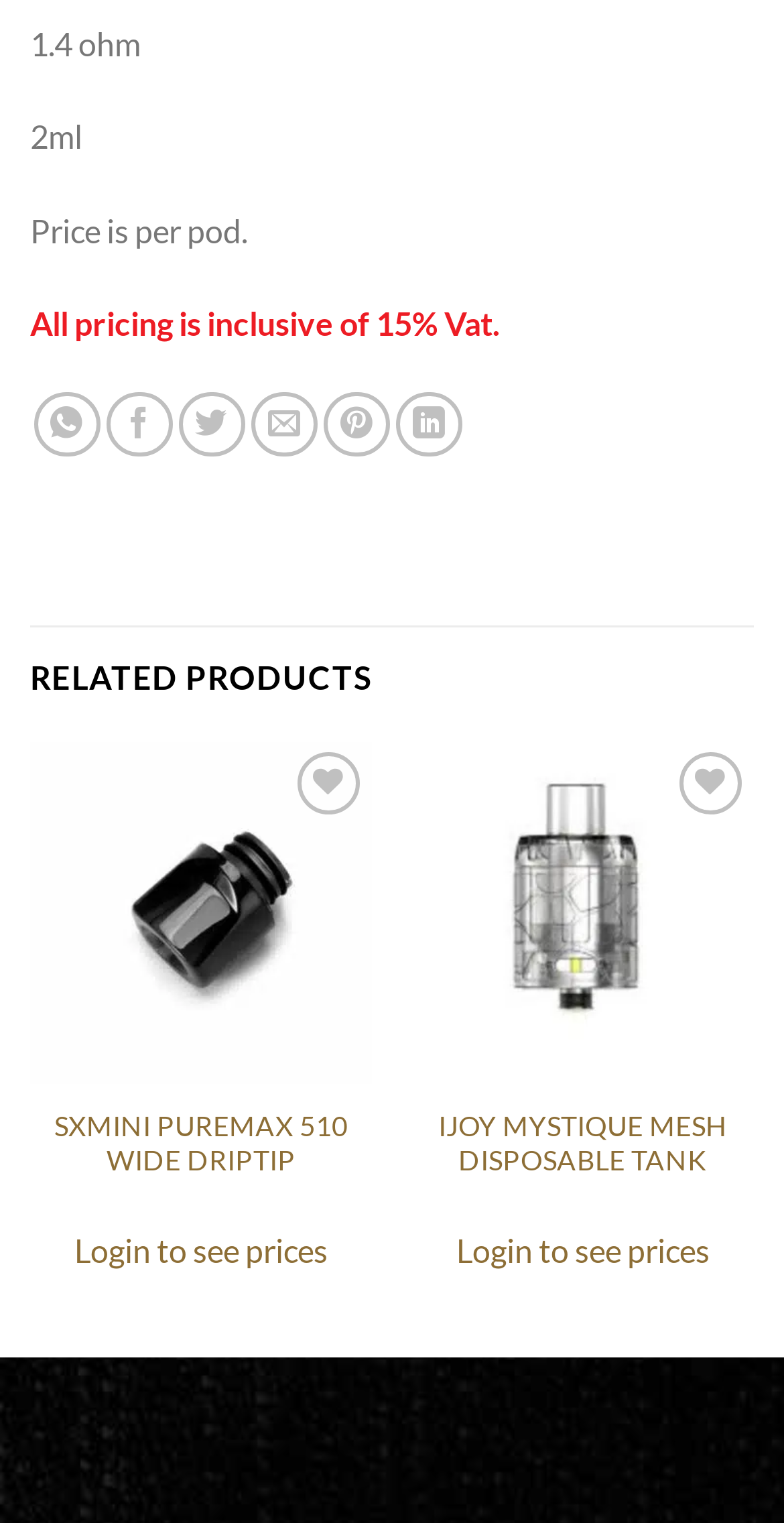Find the bounding box coordinates for the area you need to click to carry out the instruction: "Add to Wishlist". The coordinates should be four float numbers between 0 and 1, indicated as [left, top, right, bottom].

[0.342, 0.545, 0.449, 0.584]